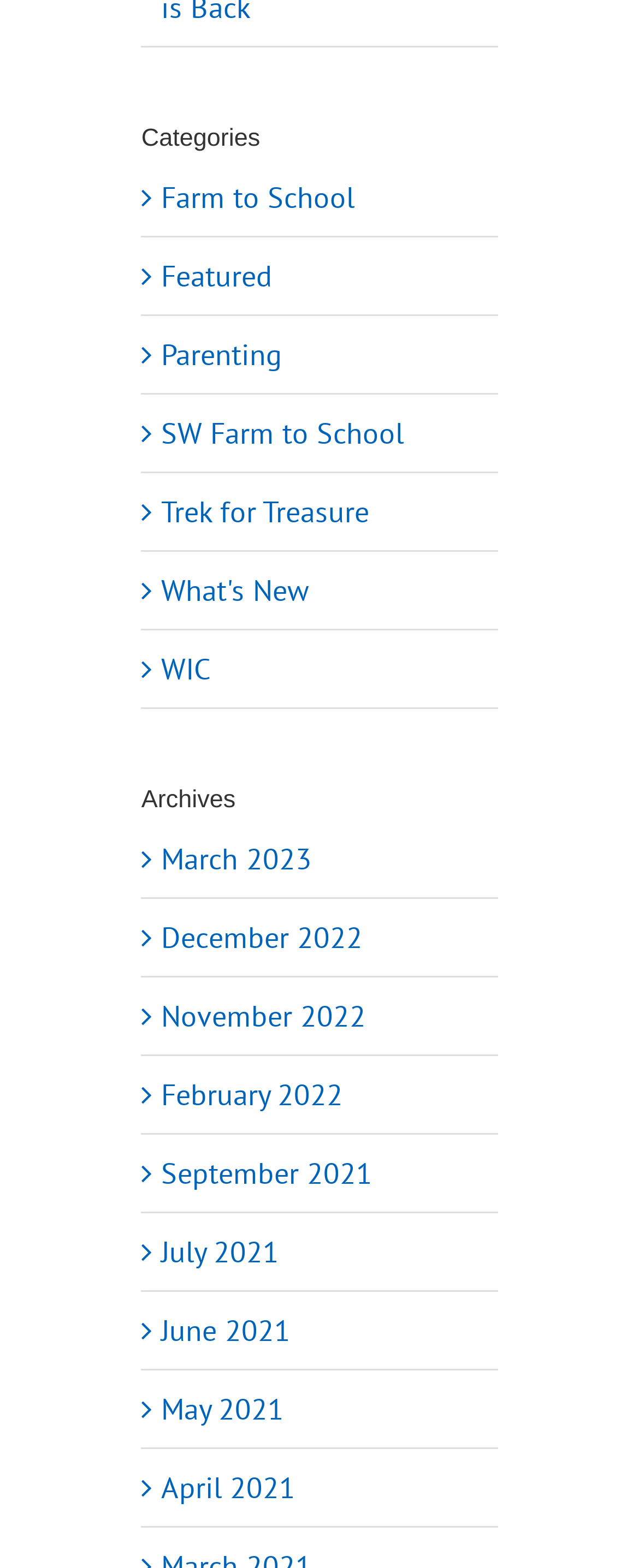Provide a brief response to the question using a single word or phrase: 
How many archives are listed?

9